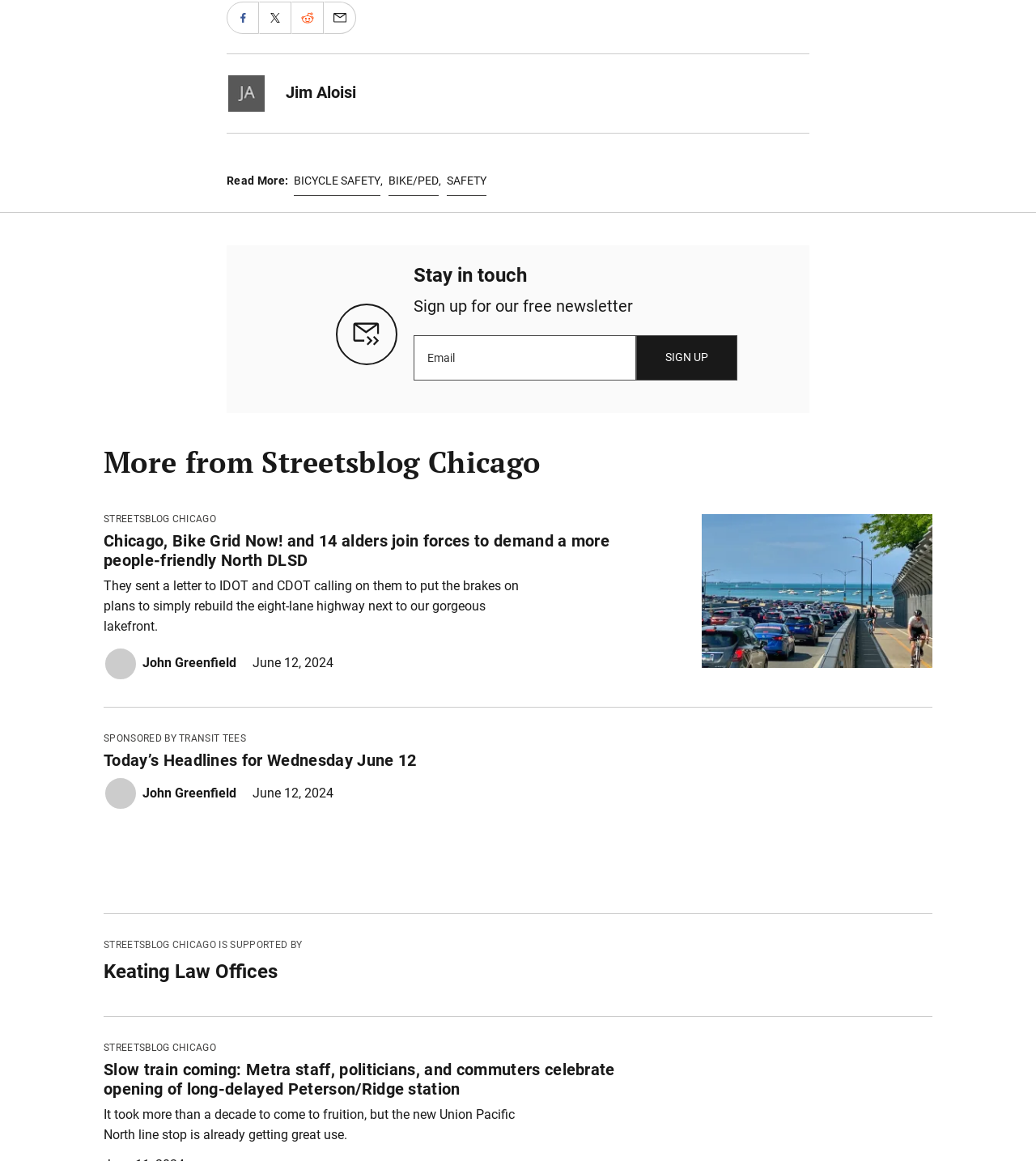What is the name of the newsletter?
Based on the image, give a concise answer in the form of a single word or short phrase.

free newsletter